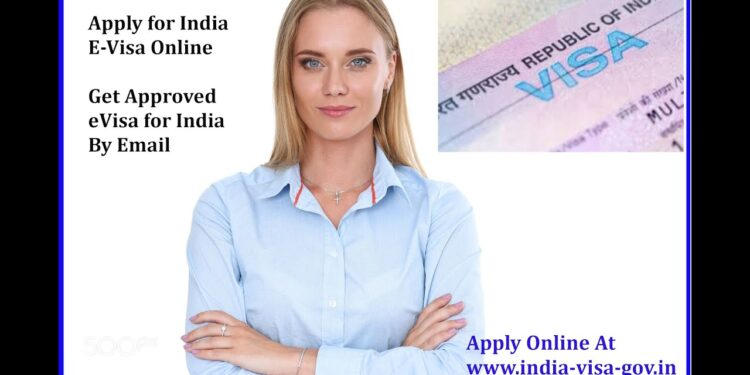Explain what is happening in the image with elaborate details.

The image presents an informative advertisement for applying for an Indian e-Visa online. It features a confident woman wearing a light blue shirt with her arms crossed, symbolizing assurance and ease in the visa application process. To her right, a close-up of an Indian visa highlights the crucial details, enhancing the message of accessibility and legitimacy. Surrounding the central image, text prompts viewers to "Apply for India E-Visa Online" and "Get Approved eVisa for India By Email," emphasizing the convenience of the online application. The advertisement concludes with a call to action, directing readers to visit the website www.india-visa-gov.in for further information and to complete their application. This visual effectively conveys the benefits of applying for an Indian visa through digital means, making it a practical solution for prospective travelers.